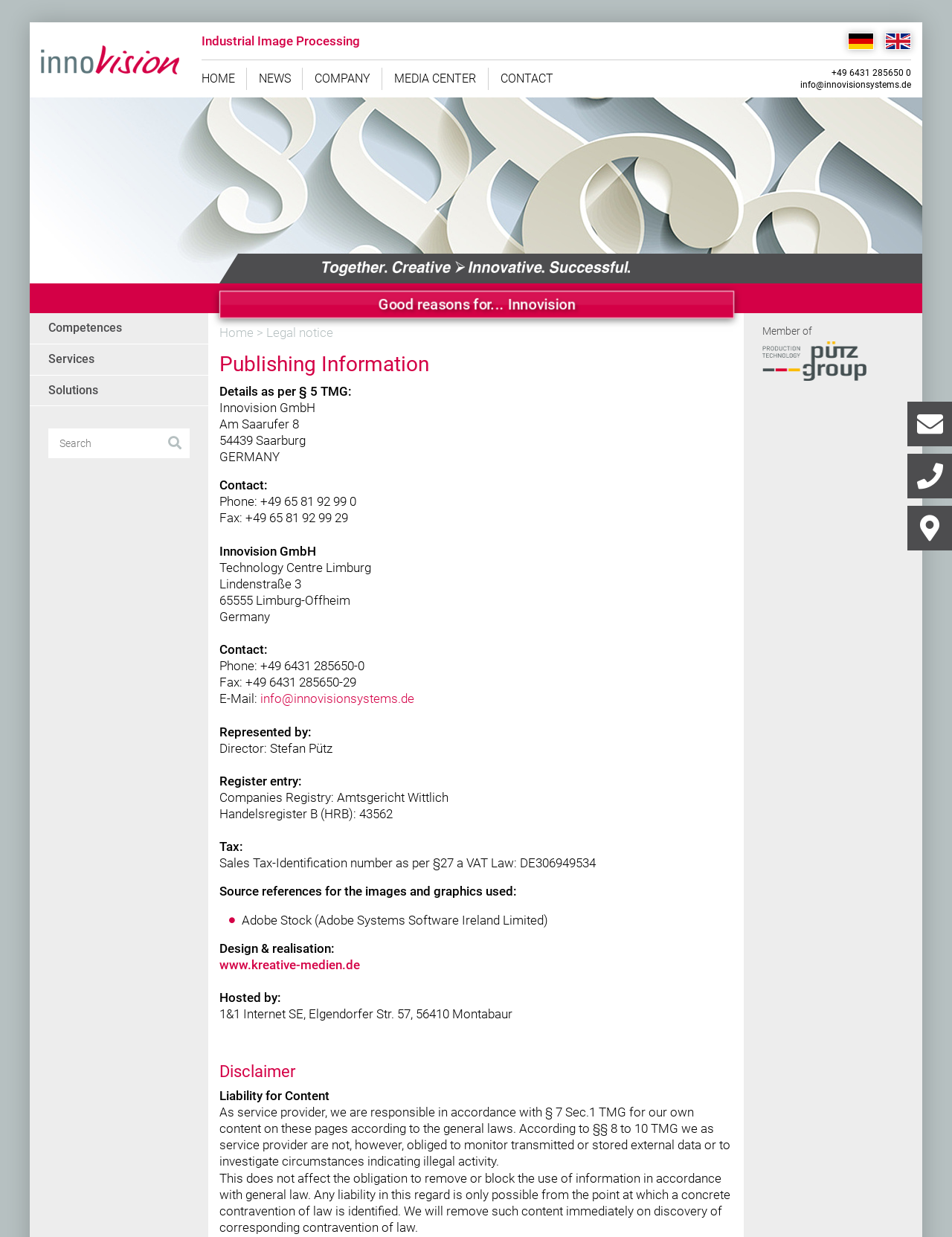Identify the bounding box coordinates of the section to be clicked to complete the task described by the following instruction: "Click the Logo Innovision GmbH link". The coordinates should be four float numbers between 0 and 1, formatted as [left, top, right, bottom].

[0.031, 0.031, 0.2, 0.066]